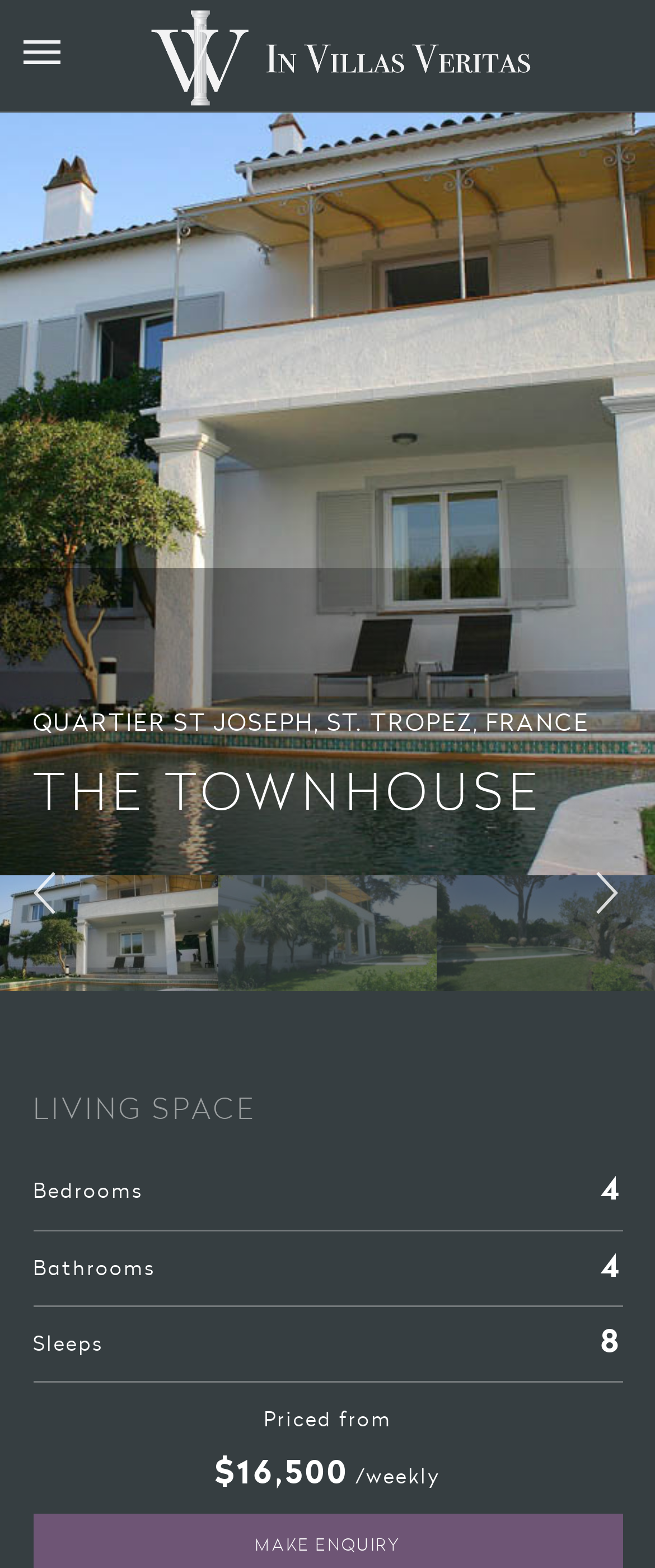Describe every aspect of the webpage comprehensively.

The webpage is about "The Townhouse" in Villas Veritas, a luxury villa rental service. At the top of the page, there is a heading "Invillas Veritas" with a corresponding image, which serves as the logo of the company. Below the logo, there is a primary menu with an icon, which is not expanded by default.

The main content of the page is divided into sections. The first section is an article that takes up most of the page's width. It contains a link at the top, followed by a heading "THE TOWNHOUSE" and a brief description of the villa, "QUARTIER ST JOSEPH, ST. TROPEZ, FRANCE". There are three links below the description, which are evenly spaced and take up about a third of the page's width each.

On the right side of the article, there are two buttons, one above the other. The top button is smaller and has no text, while the bottom button is larger and has no text either.

Below the article, there is a heading "LIVING SPACE" followed by several lines of text that describe the villa's features, including the number of bedrooms, bathrooms, and sleeping capacity. The prices of the villa are also listed, starting from $16,500 per week.

On the left side of the page, there is a vertical menu with five links: "DESTINATIONS", "THE IVV EXPERIENCE", "ABOUT", "PRESS", and "CONTACT". These links are evenly spaced and take up about a quarter of the page's height each.